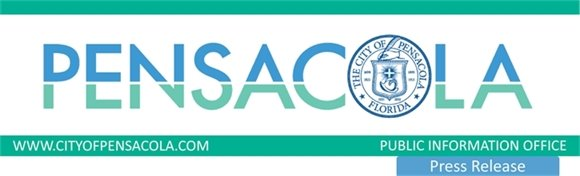Create a vivid and detailed description of the image.

The image is a press release header for the City of Pensacola, featuring the text "PENSACOLA" prominently displayed in large letters, accompanied by the city seal of Pensacola, Florida. The header includes a link to the city's official website, "www.cityofpensacola.com," and indicates that it is part of the "PUBLIC INFORMATION OFFICE." Additionally, there is a label stating "Press Release," suggesting that this document contains important public announcements or information from the city. The design is clean and professional, reflecting the civic nature of the communiqué.